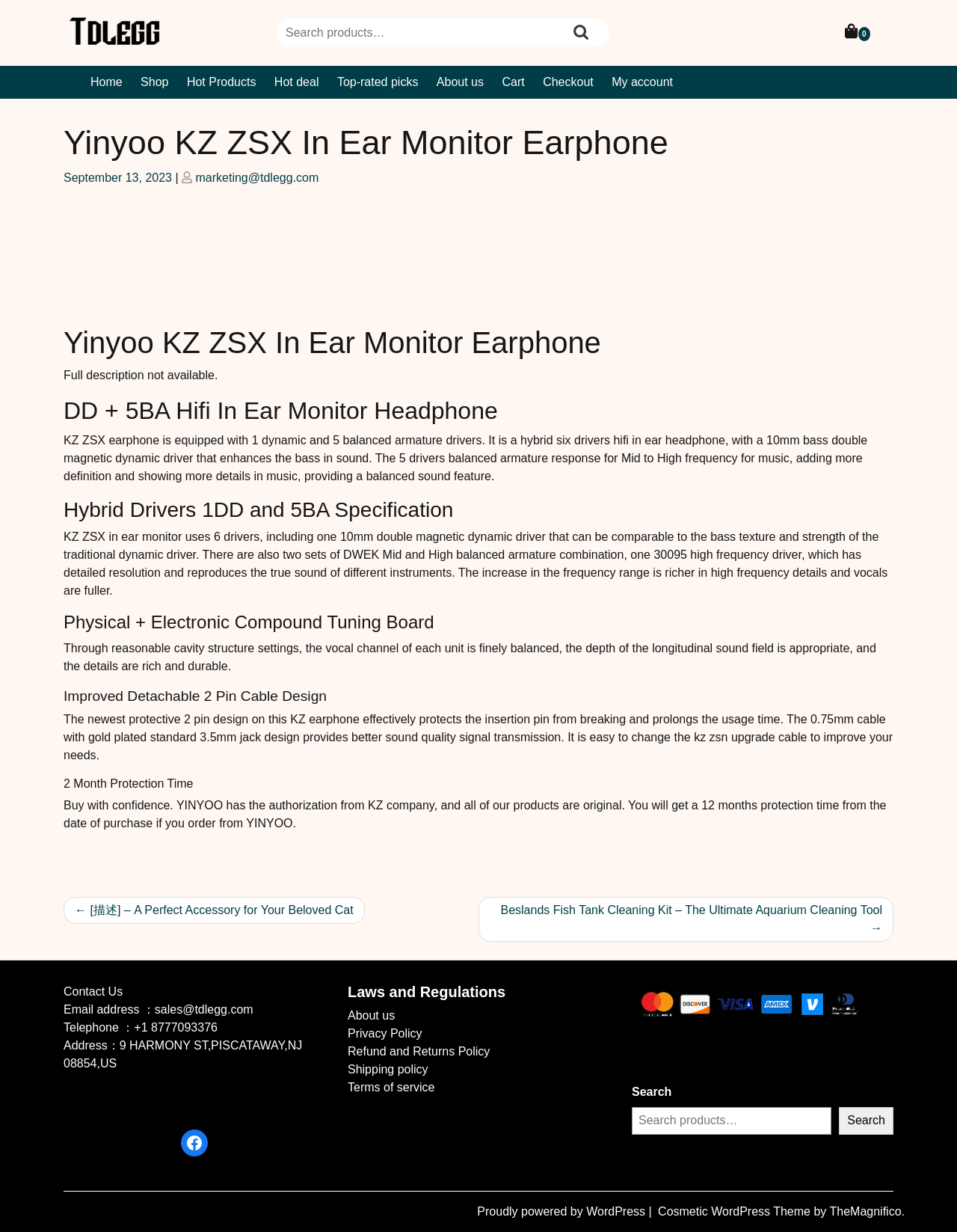Please identify the bounding box coordinates of the region to click in order to complete the given instruction: "Search for products". The coordinates should be four float numbers between 0 and 1, i.e., [left, top, right, bottom].

[0.297, 0.021, 0.596, 0.033]